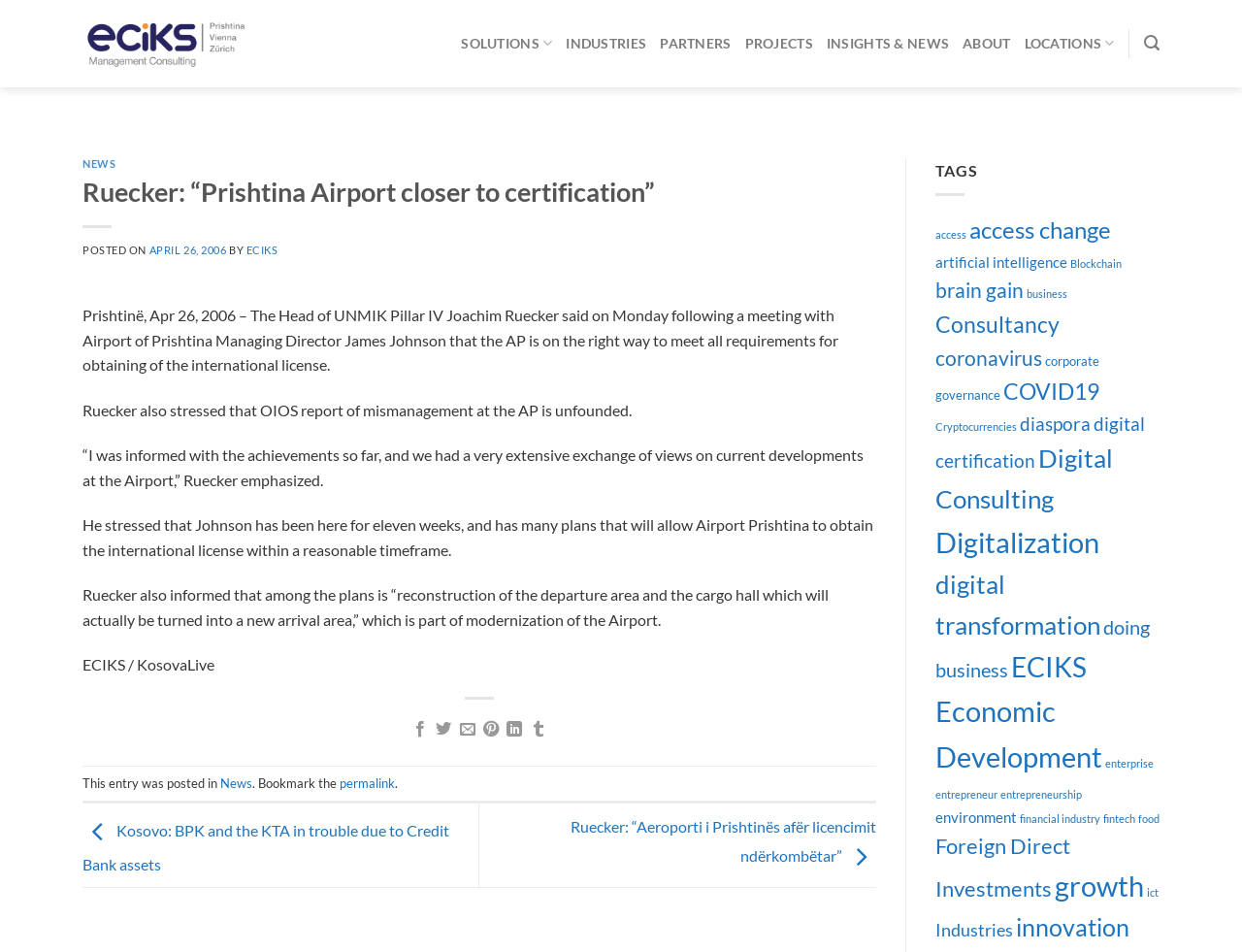Please determine the bounding box coordinates of the element's region to click in order to carry out the following instruction: "Go to November 2022". The coordinates should be four float numbers between 0 and 1, i.e., [left, top, right, bottom].

None